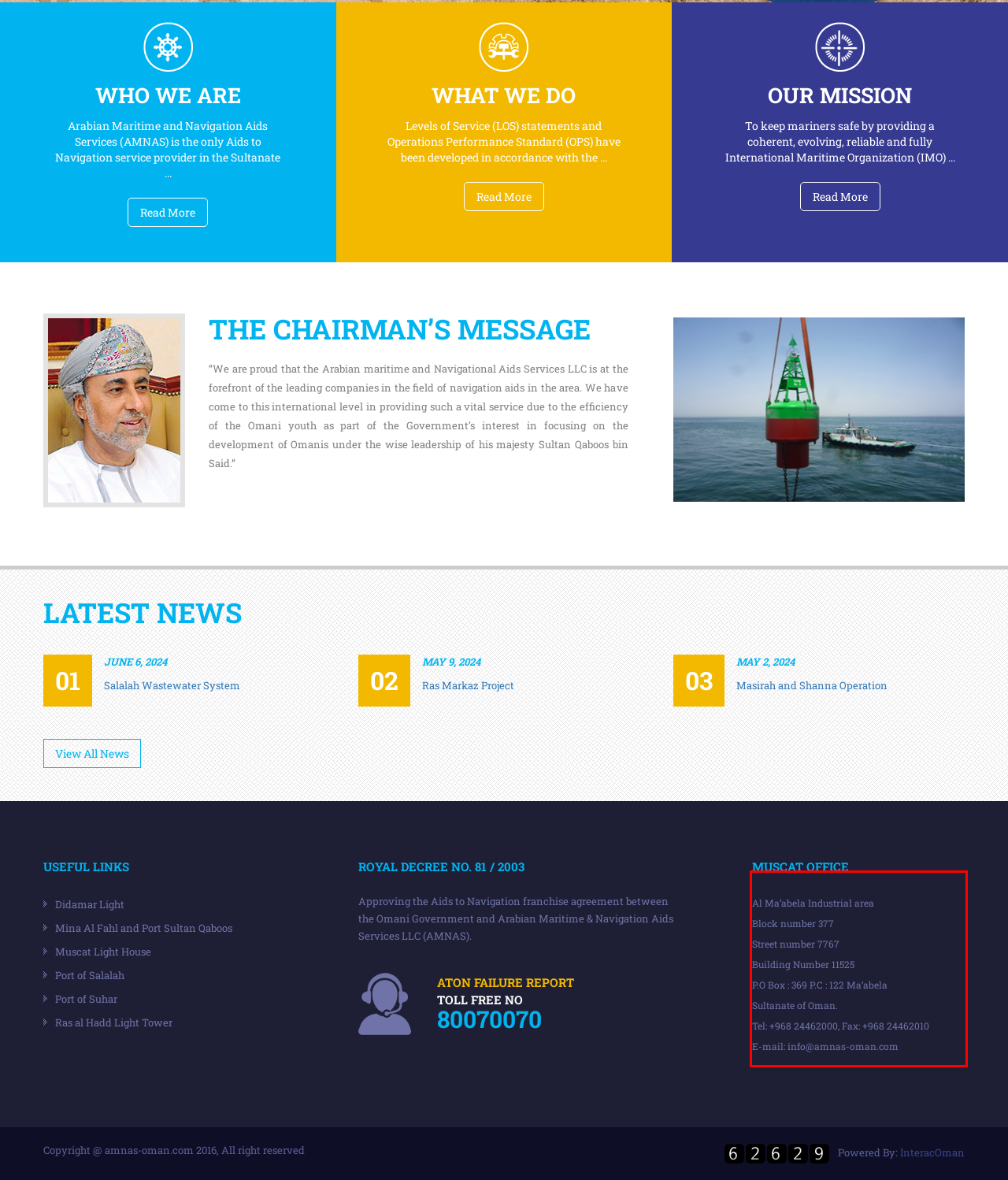Review the webpage screenshot provided, and perform OCR to extract the text from the red bounding box.

Al Ma’abela Industrial area Block number 377 Street number 7767 Building Number 11525 P.O Box : 369 P.C : 122 Ma’abela Sultanate of Oman. Tel: +968 24462000, Fax: +968 24462010 E-mail: info@amnas-oman.com